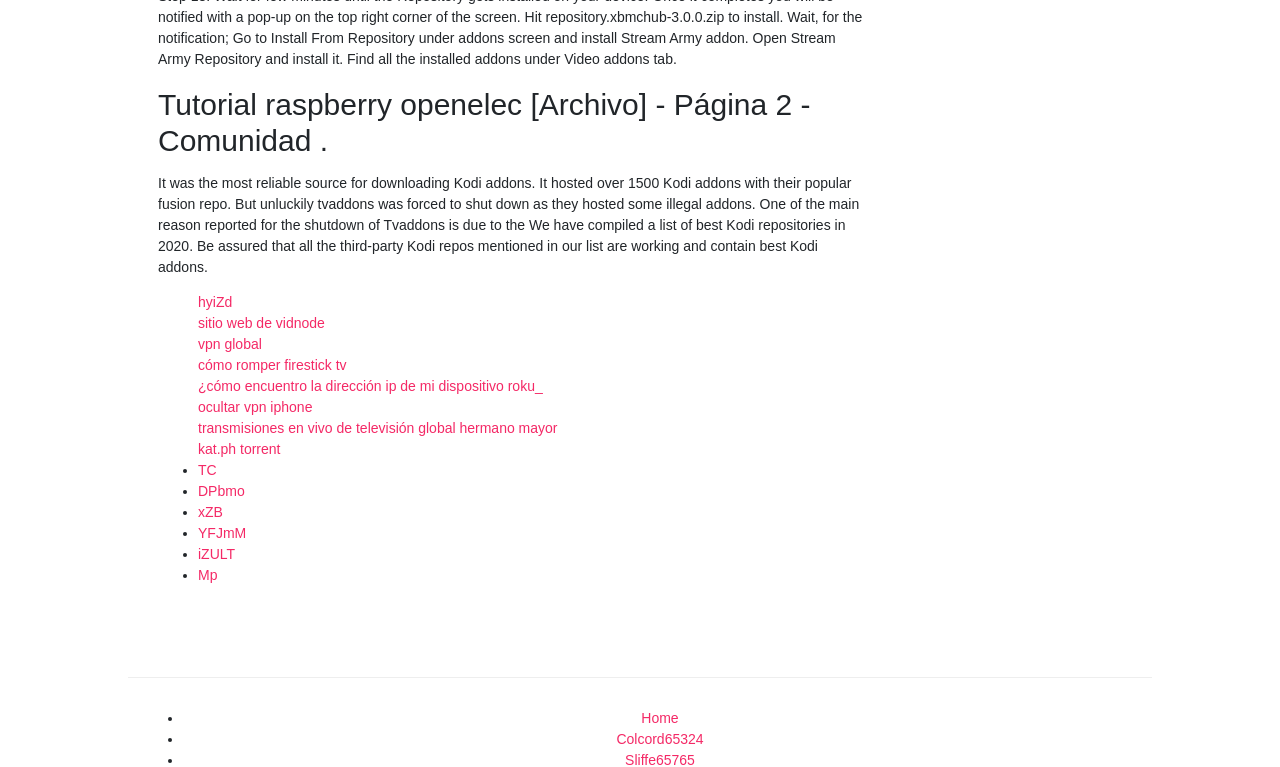Please determine the bounding box coordinates of the element's region to click in order to carry out the following instruction: "Learn about 2023 Numerology". The coordinates should be four float numbers between 0 and 1, i.e., [left, top, right, bottom].

None